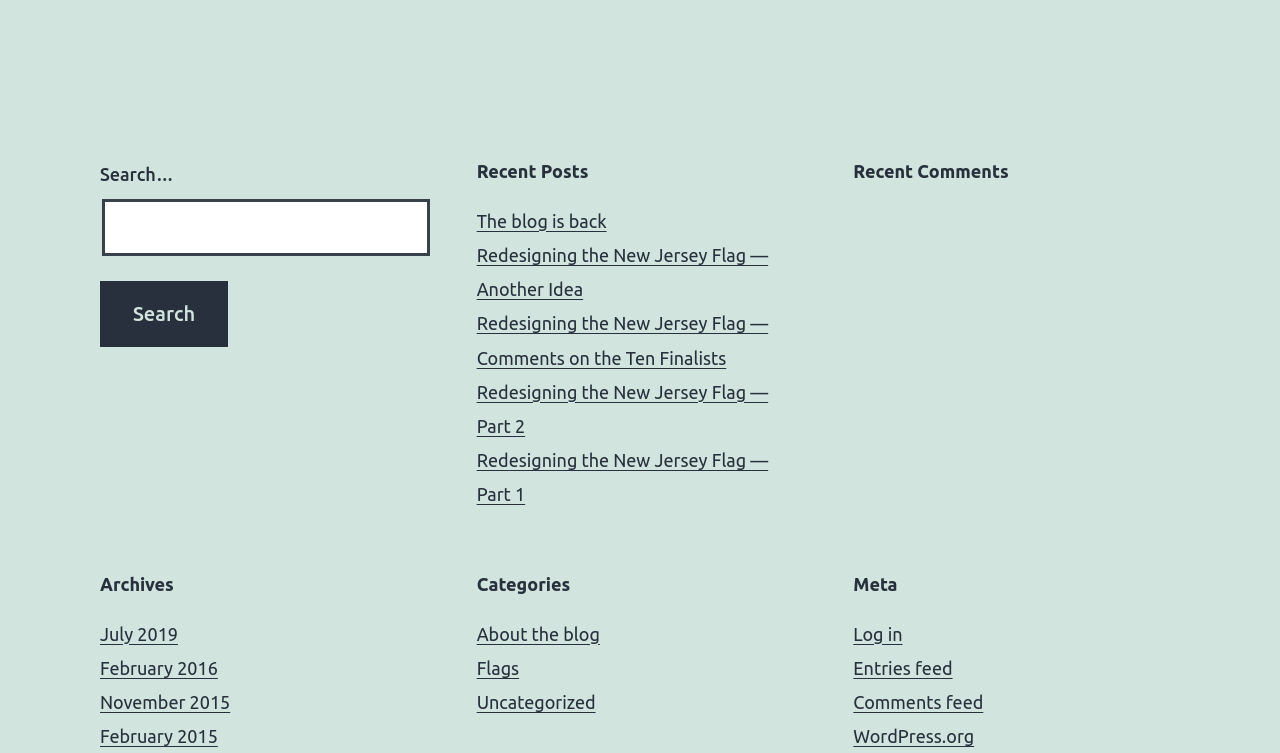Respond to the question with just a single word or phrase: 
What is the purpose of the search box?

Search posts